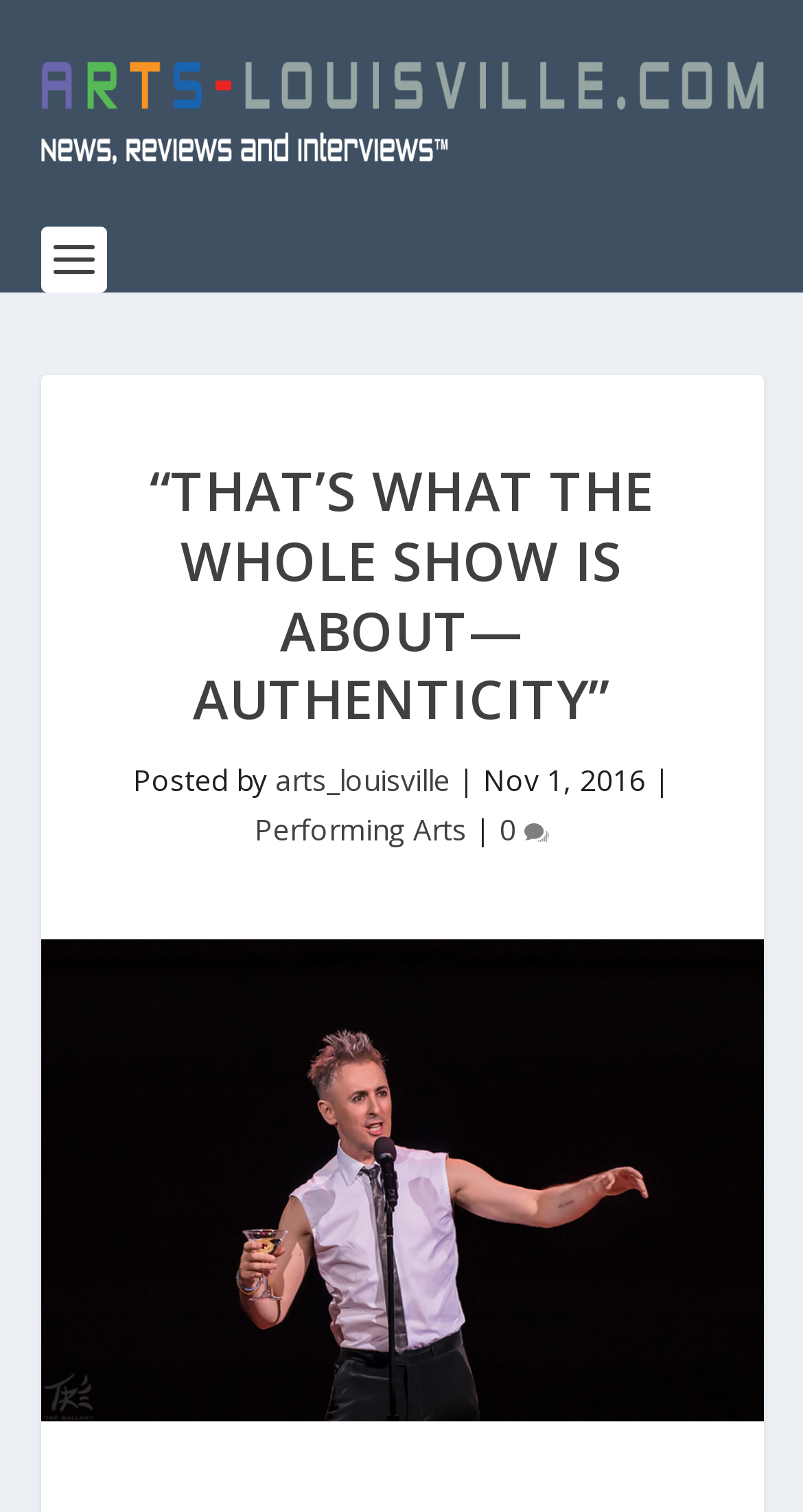Explain the features and main sections of the webpage comprehensively.

The webpage appears to be a review article from Arts-Louisville Reviews. At the top, there is a logo of Arts-Louisville Reviews, which is an image linked to the website. Below the logo, there is a large heading that reads "“THAT’S WHAT THE WHOLE SHOW IS ABOUT—AUTHENTICITY”", which is the title of the review article.

To the right of the title, there is a section that displays the author and publication information. It shows the text "Posted by" followed by a link to the author's profile, "arts_louisville", and then a vertical bar symbol. Next to the vertical bar, there is the publication date, "Nov 1, 2016".

Below the author and publication information, there are two links. The first link is labeled "Performing Arts", which is likely a category or tag for the review article. The second link has a zero and a comment icon, indicating that there are no comments on the article. Next to the comment link, there is a small generic element that displays the comment count.

At the bottom of the page, there is a large image that is likely the main image for the review article, with the same title as the heading, "“That’s What The Whole Show Is About—Authenticity”".